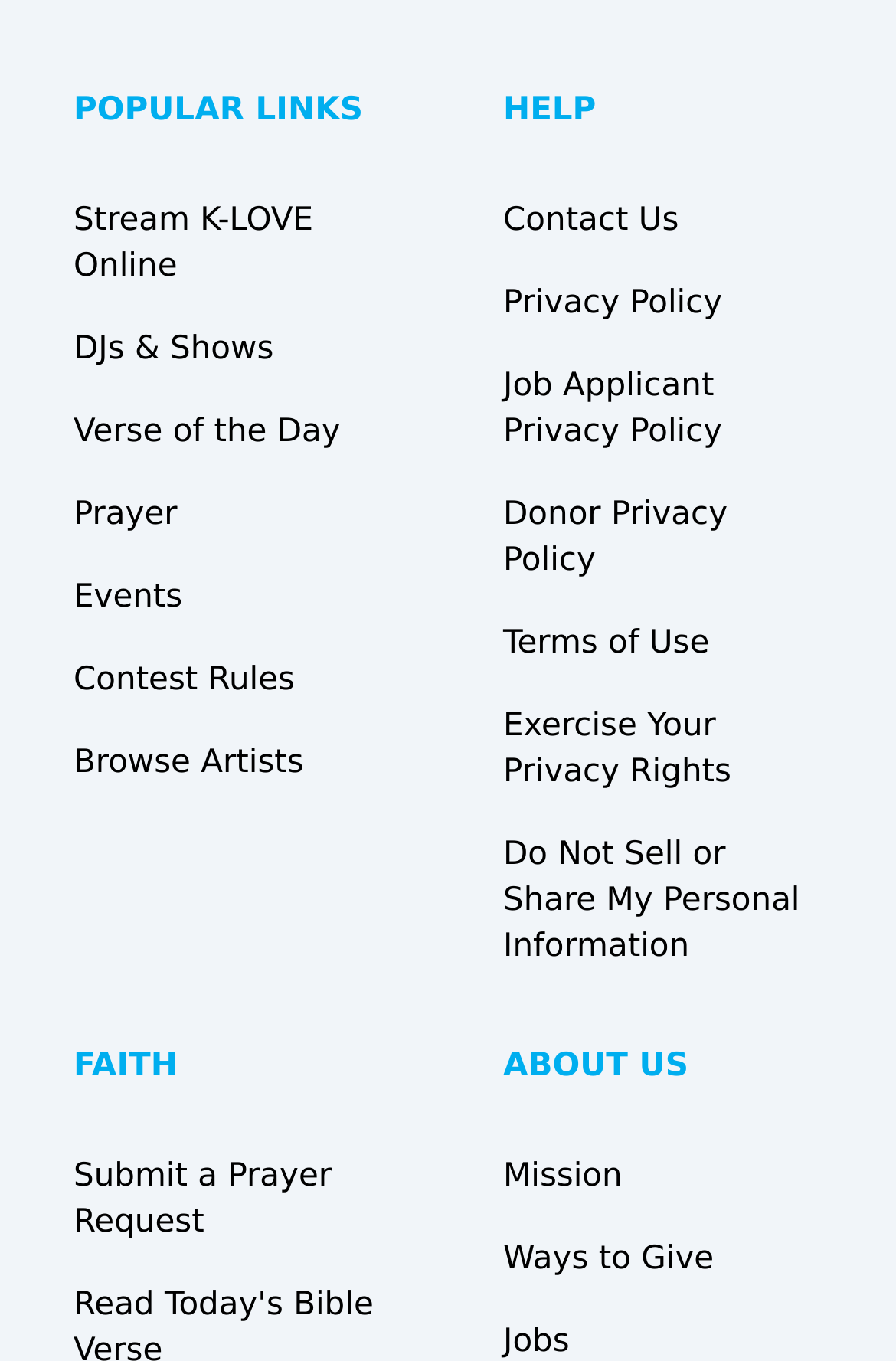Mark the bounding box of the element that matches the following description: "Browse Artists".

[0.082, 0.546, 0.339, 0.573]